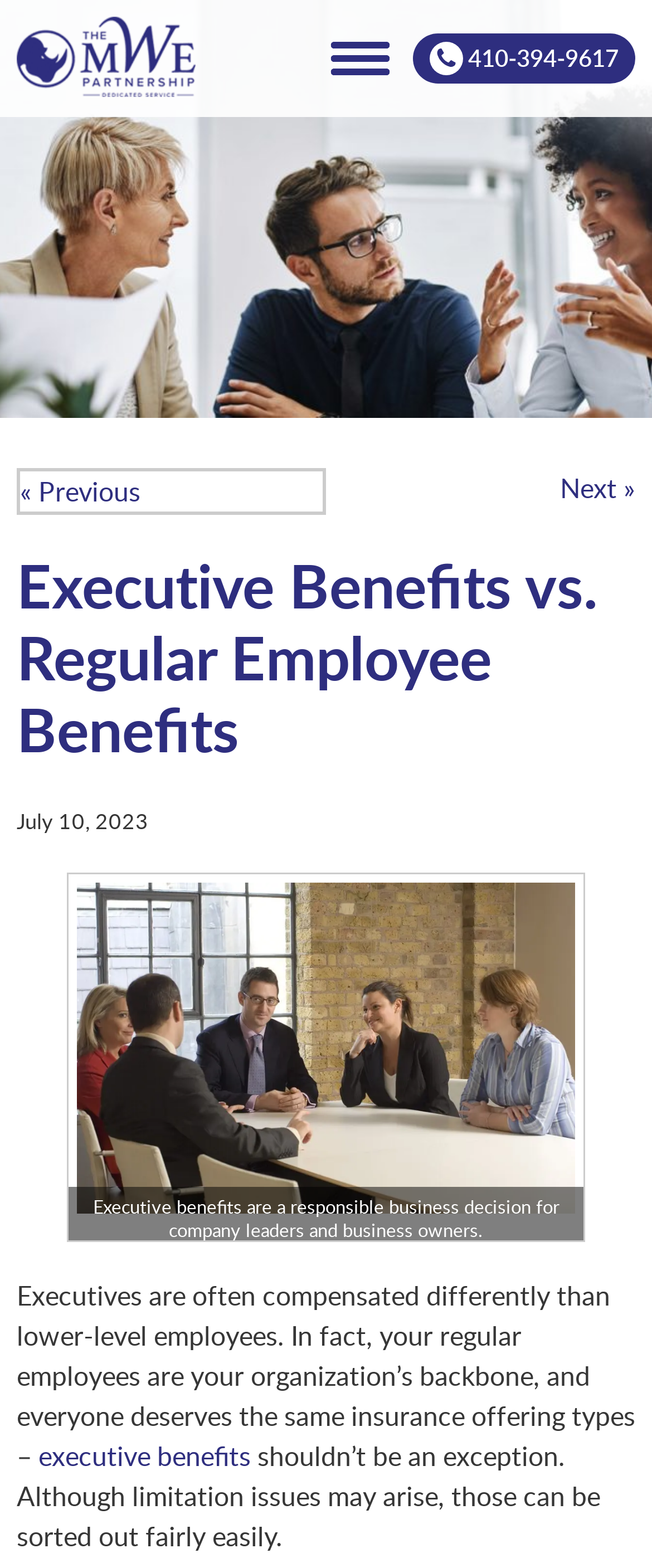What is the topic of the webpage?
Answer the question with a detailed explanation, including all necessary information.

By analyzing the content of the webpage, I can see that the topic is related to executive benefits, as mentioned in the heading 'Executive Benefits vs. Regular Employee Benefits' and other relevant text elements.